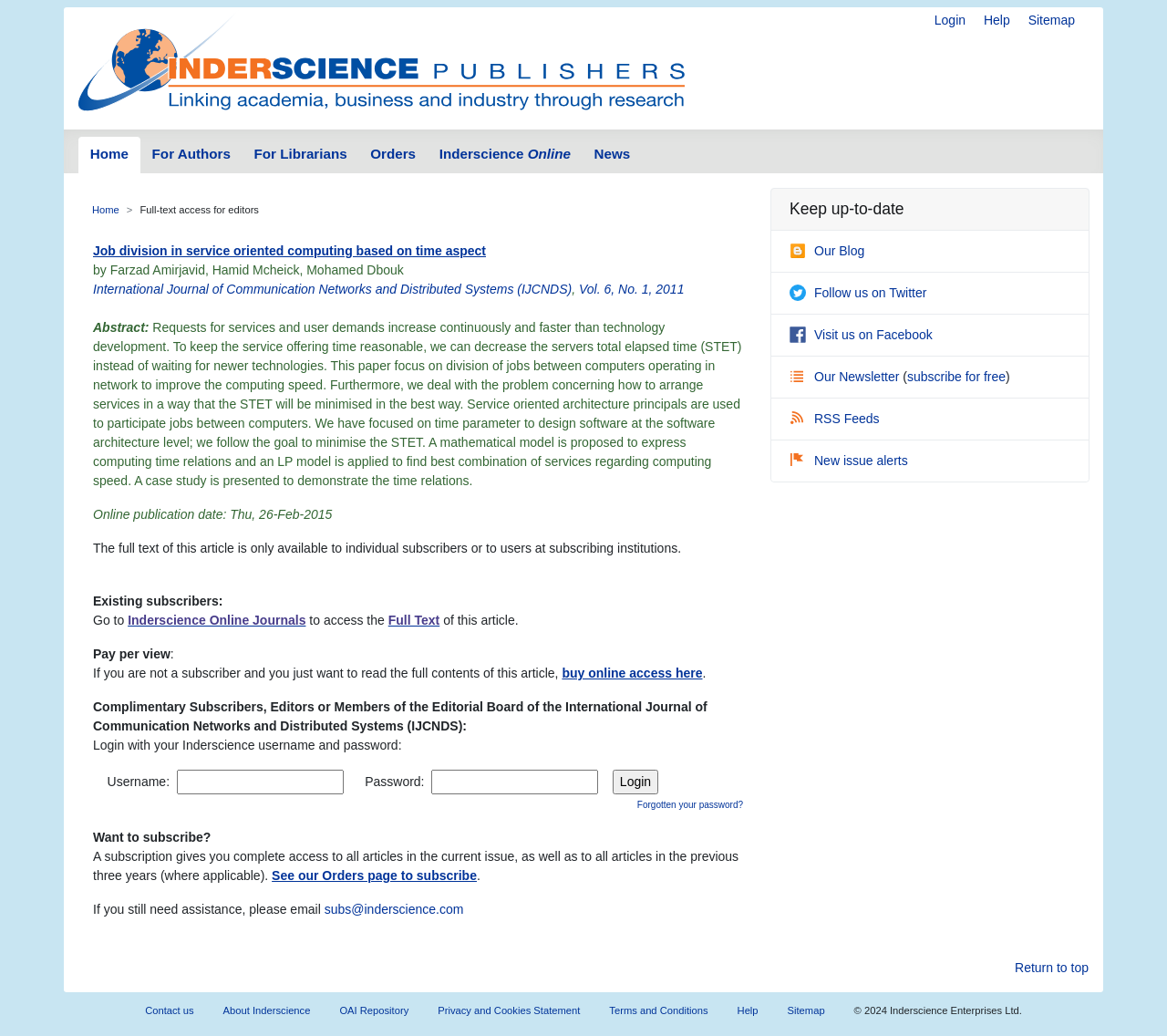Utilize the details in the image to give a detailed response to the question: What is the online publication date of the article?

I found the answer by looking at the StaticText 'Online publication date: Thu, 26-Feb-2015' which is located below the article abstract.